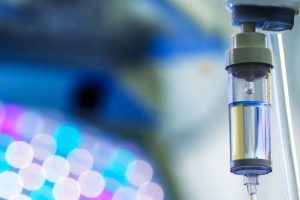Convey all the details present in the image.

The image depicts an intravenous (IV) therapy setup, showcasing a clear IV bag filled with a yellowish fluid, possibly a vitamin or electrolyte solution. The focus is on the IV bag and its connecting tube, set against a softly blurred background of colorful lights, which adds a calming atmosphere. This visual highlights the significance of intravenous therapy, a service offered at Quality First Medical Center. Their treatments aim to address various health issues by delivering essential medications and nutrients directly into the bloodstream, ensuring quick and effective relief. IV therapy is often used for correcting electrolyte imbalances, dehydration, and other conditions, making it an essential component of modern medical care.